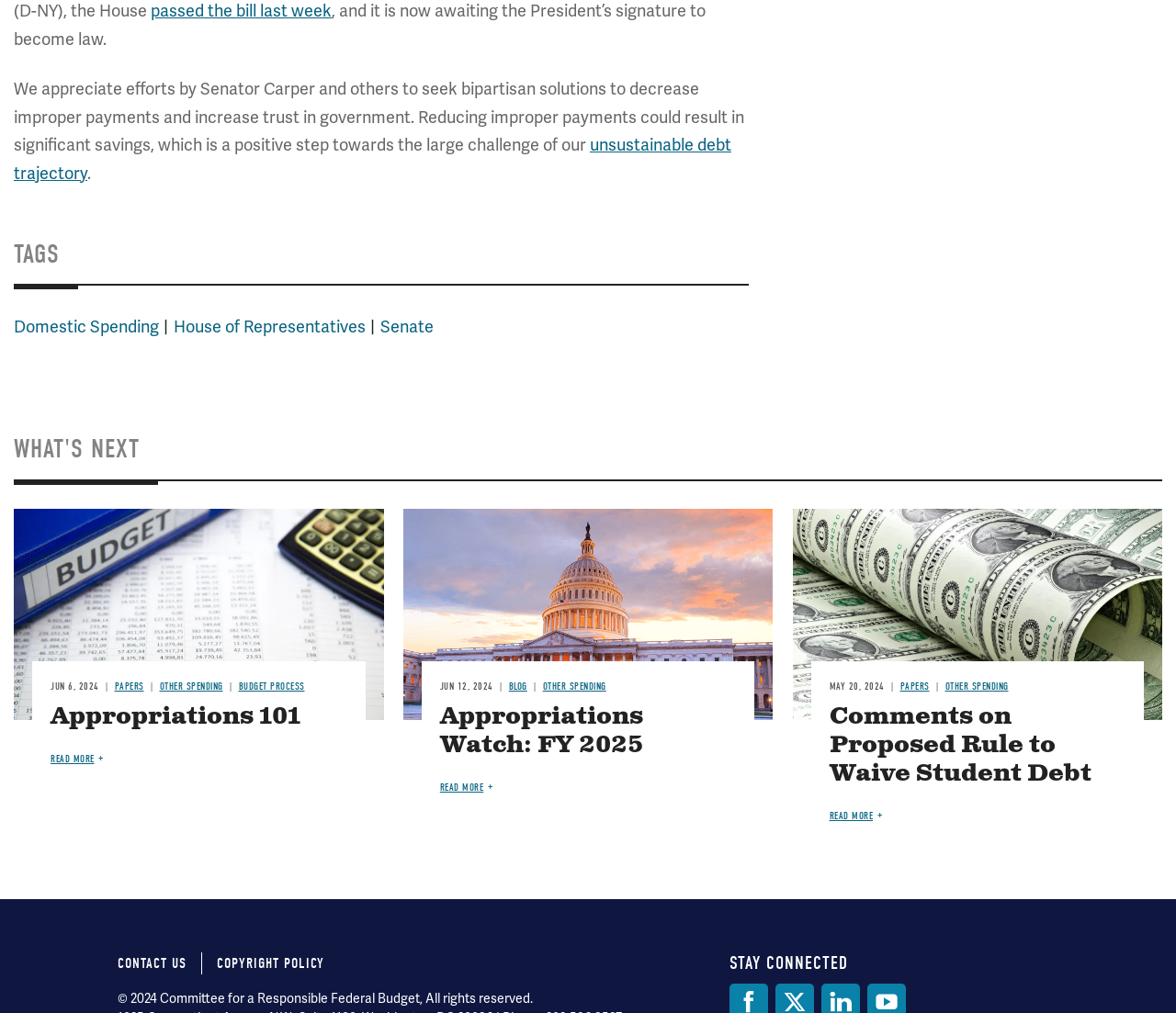Could you locate the bounding box coordinates for the section that should be clicked to accomplish this task: "Log in".

None